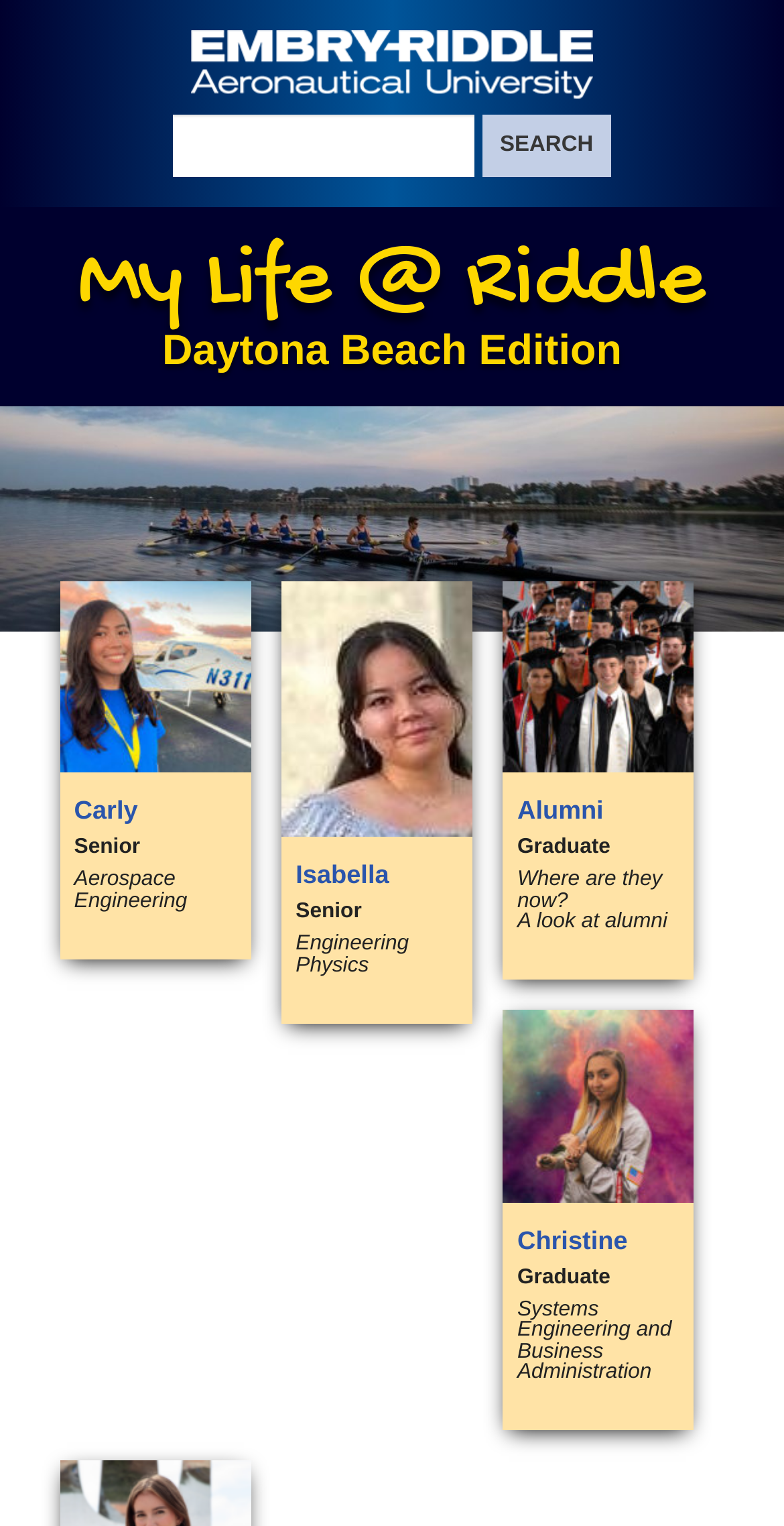Answer the question below with a single word or a brief phrase: 
How many links are on the webpage?

6